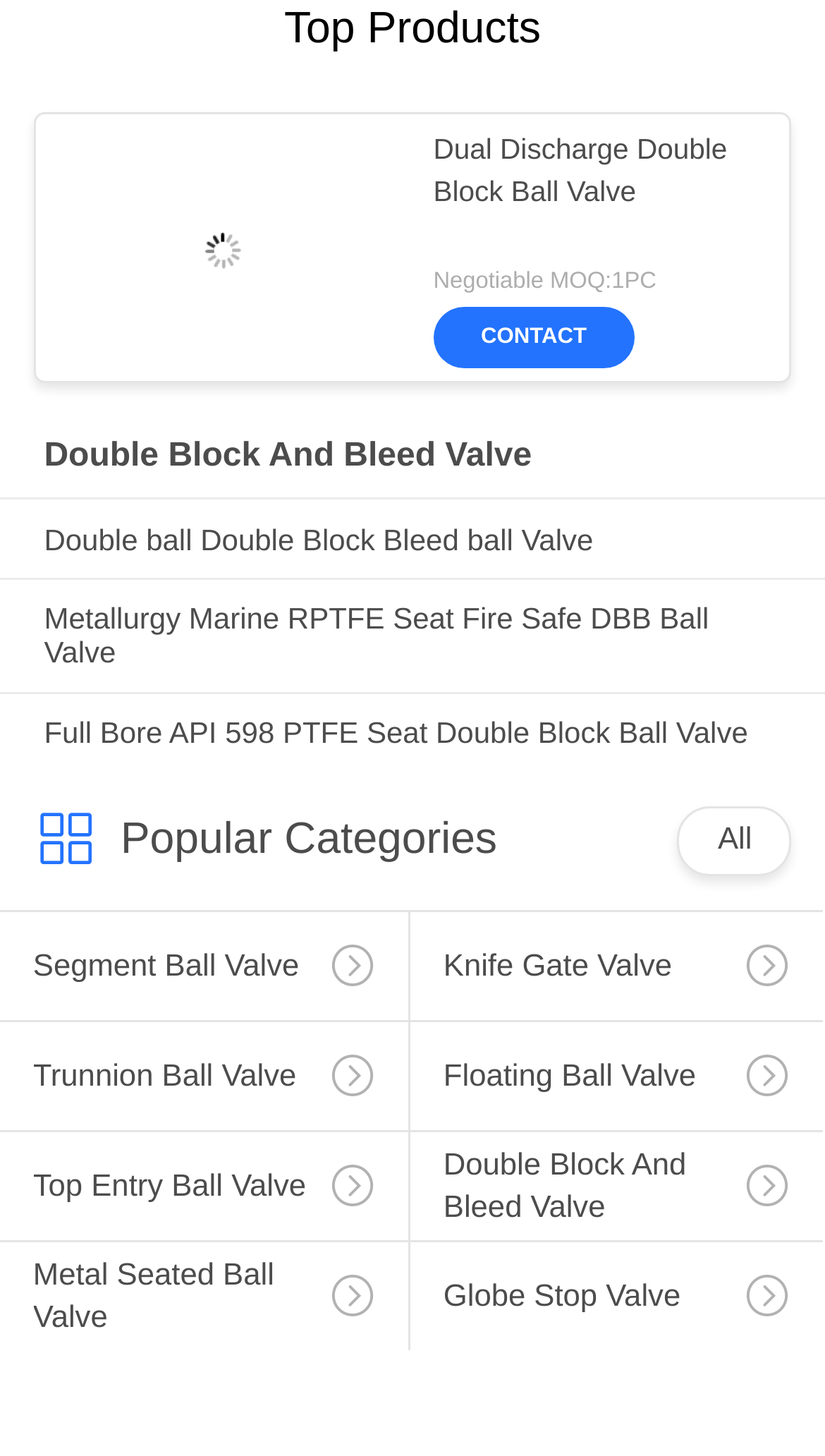Provide a short answer to the following question with just one word or phrase: Is there a contact link on this page?

Yes